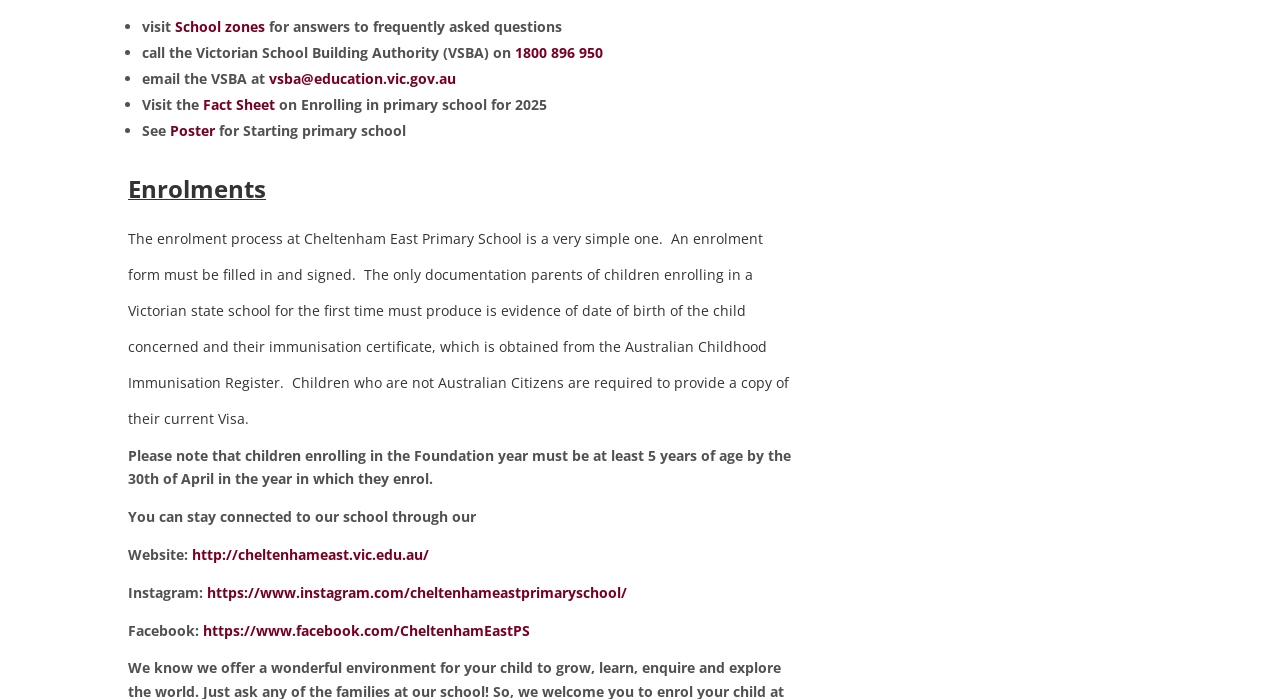Locate the bounding box coordinates of the item that should be clicked to fulfill the instruction: "view Fact Sheet".

[0.159, 0.135, 0.215, 0.163]